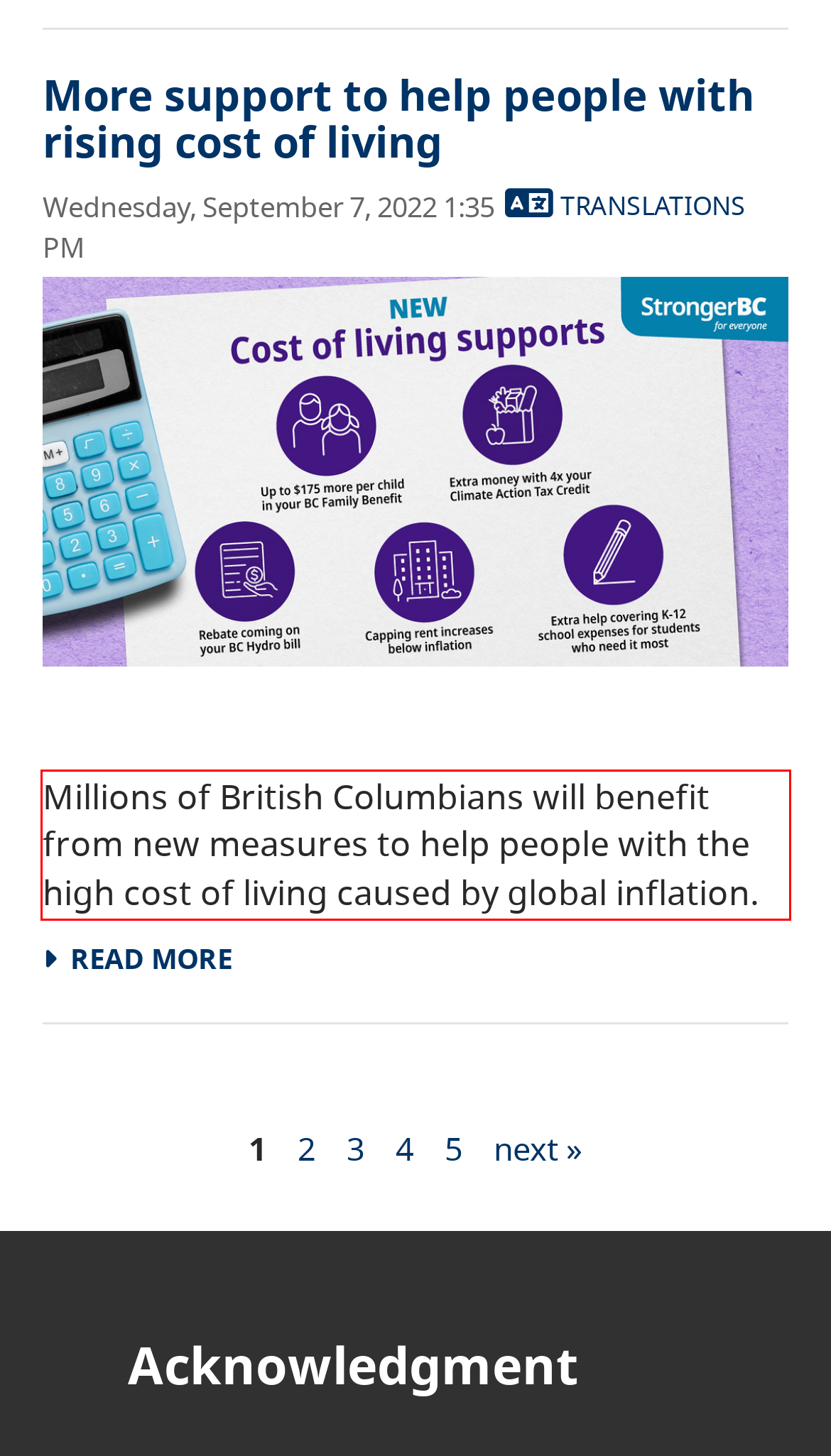Identify the red bounding box in the webpage screenshot and perform OCR to generate the text content enclosed.

Millions of British Columbians will benefit from new measures to help people with the high cost of living caused by global inflation.